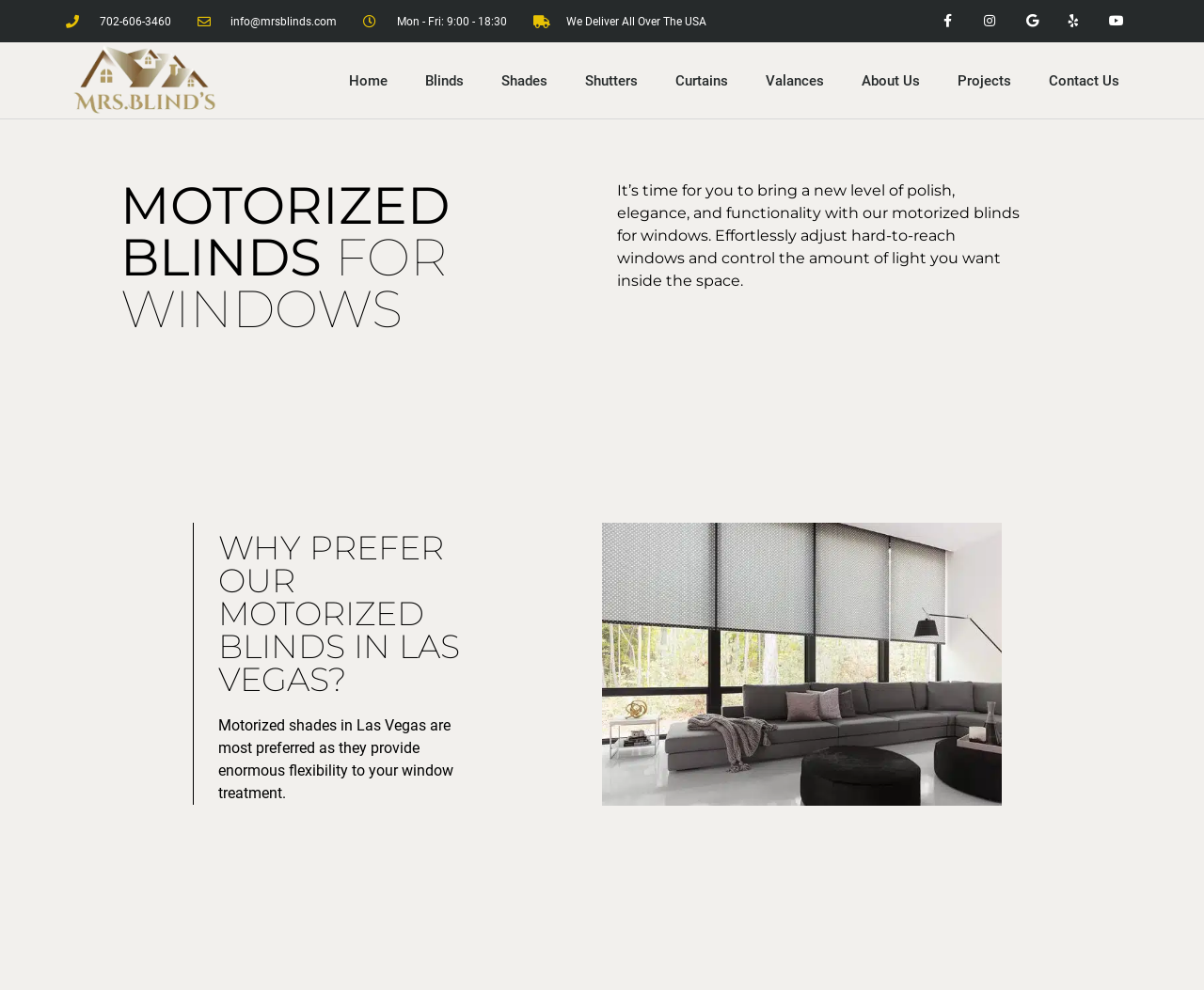From the element description Contact Us, predict the bounding box coordinates of the UI element. The coordinates must be specified in the format (top-left x, top-left y, bottom-right x, bottom-right y) and should be within the 0 to 1 range.

[0.855, 0.048, 0.945, 0.114]